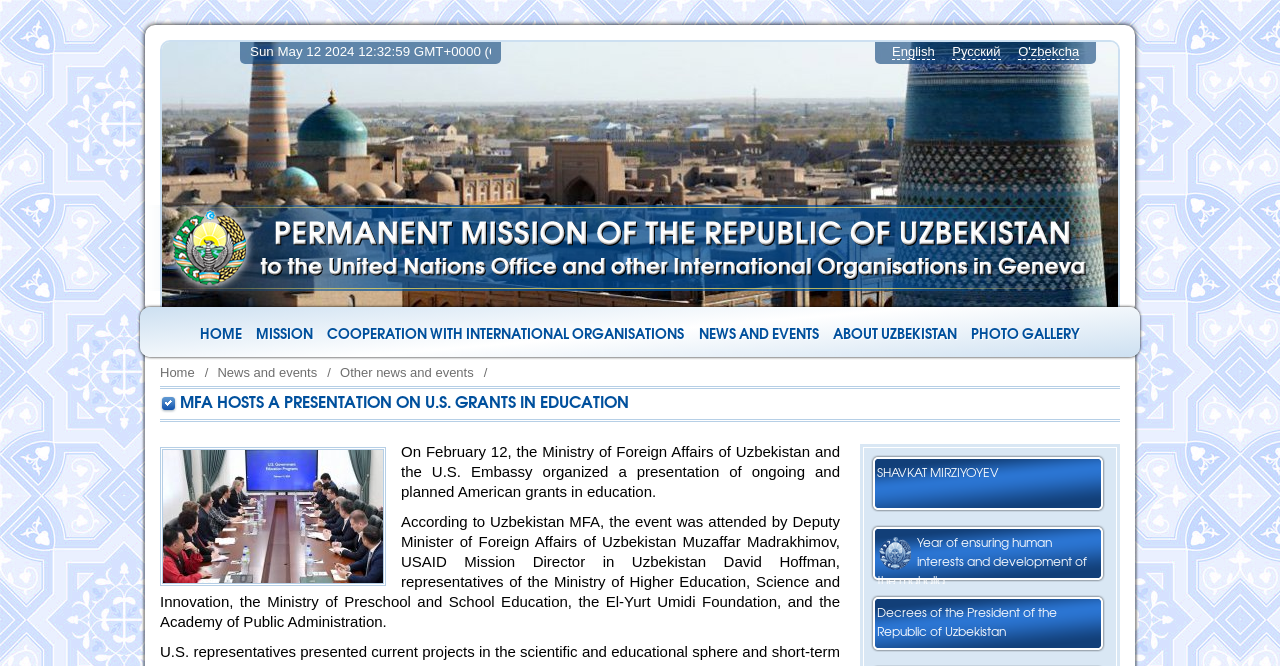Point out the bounding box coordinates of the section to click in order to follow this instruction: "Click on the 'Contact' link".

None